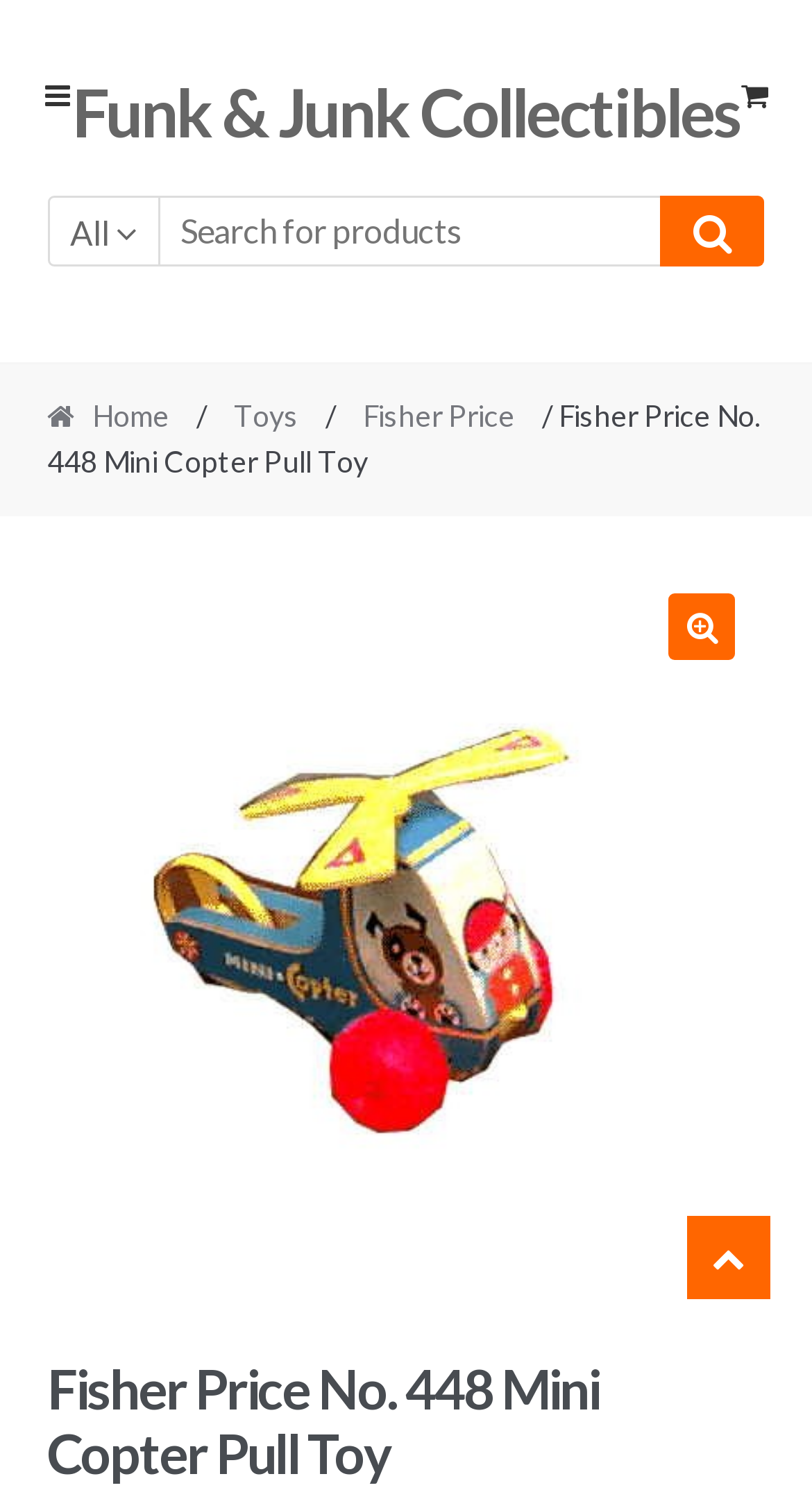What is the icon on the top-right corner of the search bar?
Look at the image and respond to the question as thoroughly as possible.

I identified the icon by its Unicode character '', which represents a magnifying glass symbol.